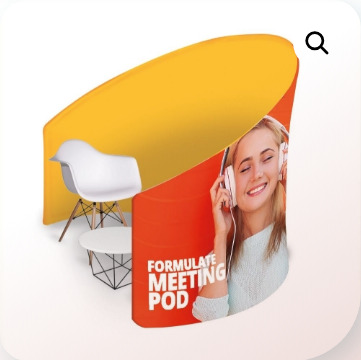What is the purpose of the printed graphic on the pod?
Provide an in-depth and detailed explanation in response to the question.

The printed graphic on the front of the pod, depicting a cheerful woman wearing headphones, is intended to convey a sense of comfort and focus within the dedicated meeting space.